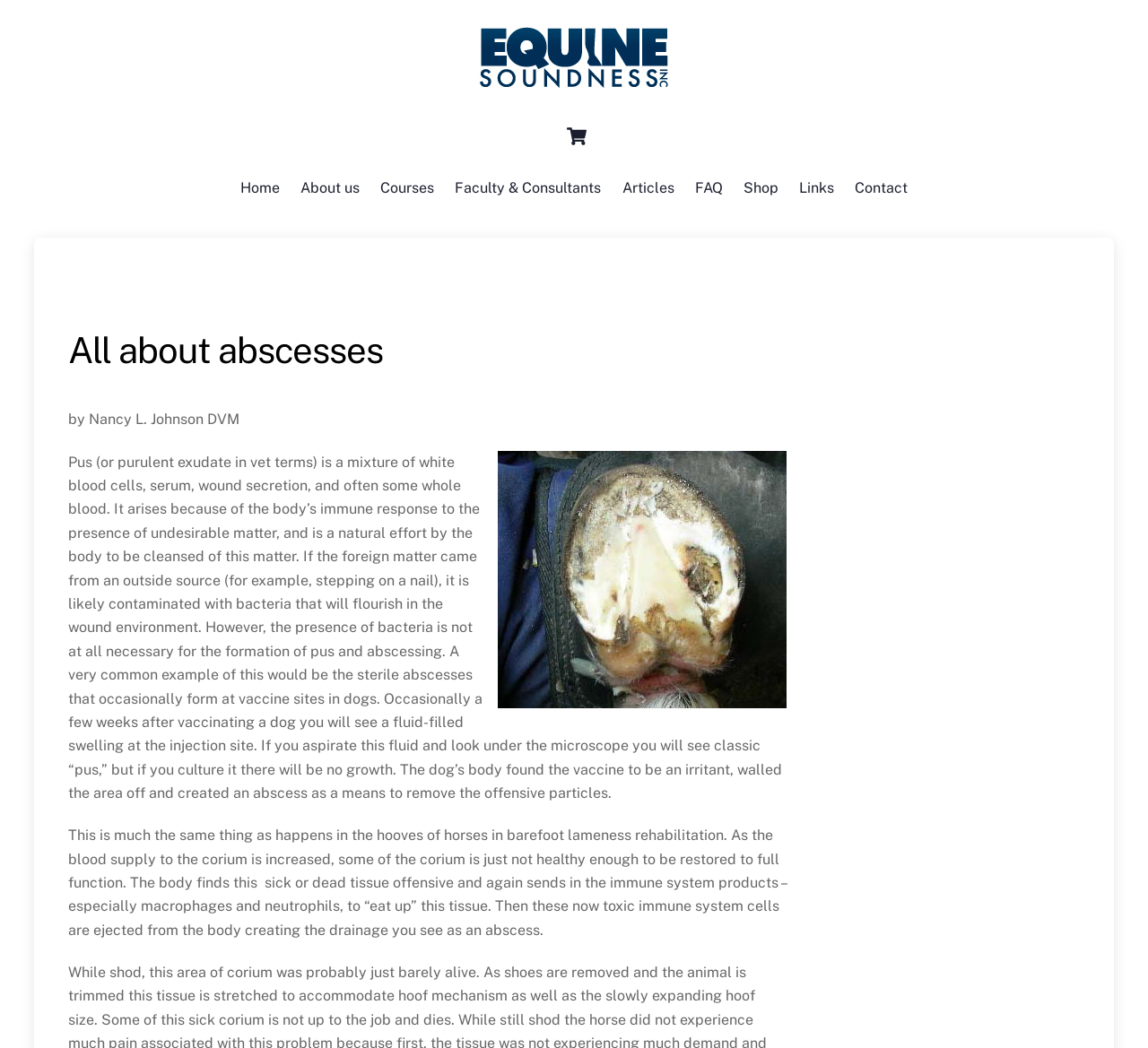Please identify the bounding box coordinates of the clickable area that will fulfill the following instruction: "Learn more about WP Lions". The coordinates should be in the format of four float numbers between 0 and 1, i.e., [left, top, right, bottom].

None